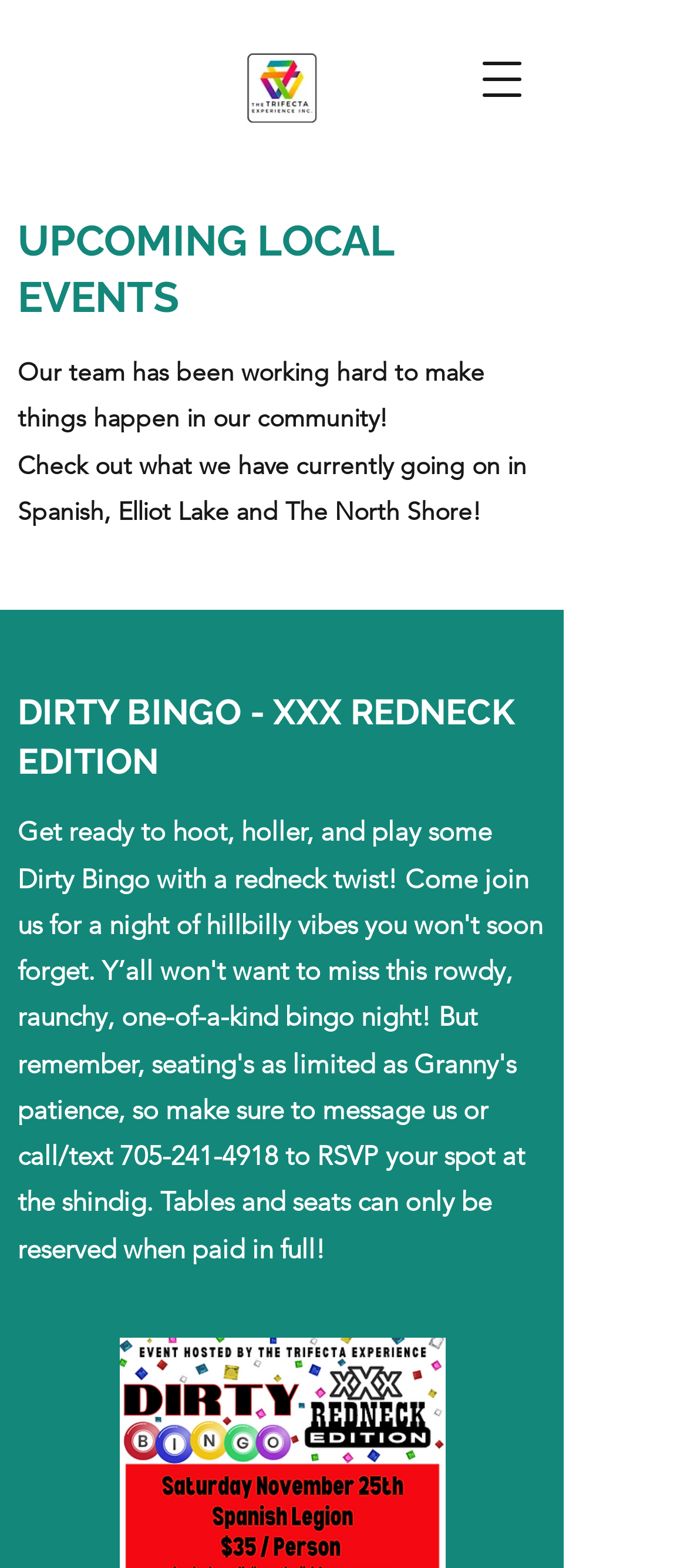Describe all the visual and textual components of the webpage comprehensively.

The webpage is about getting involved with The Trifecta Experience, with a focus on upcoming local events. At the top left, there is an image with a linked text "Untitled" next to a button to open a navigation menu. Below the image, there is a heading "UPCOMING LOCAL EVENTS" that spans almost the entire width of the page. 

Under the heading, there are two paragraphs of text. The first paragraph describes the team's efforts to make things happen in the community, while the second paragraph invites readers to check out current events in Spanish, Elliot Lake, and The North Shore. 

Further down, there is a heading "DIRTY BINGO - XXX REDNECK EDITION" that takes up most of the page width. Below this heading, there is a phone number "705-241-4918" that serves as a link, accompanied by a paragraph of text explaining how to RSVP for the event.